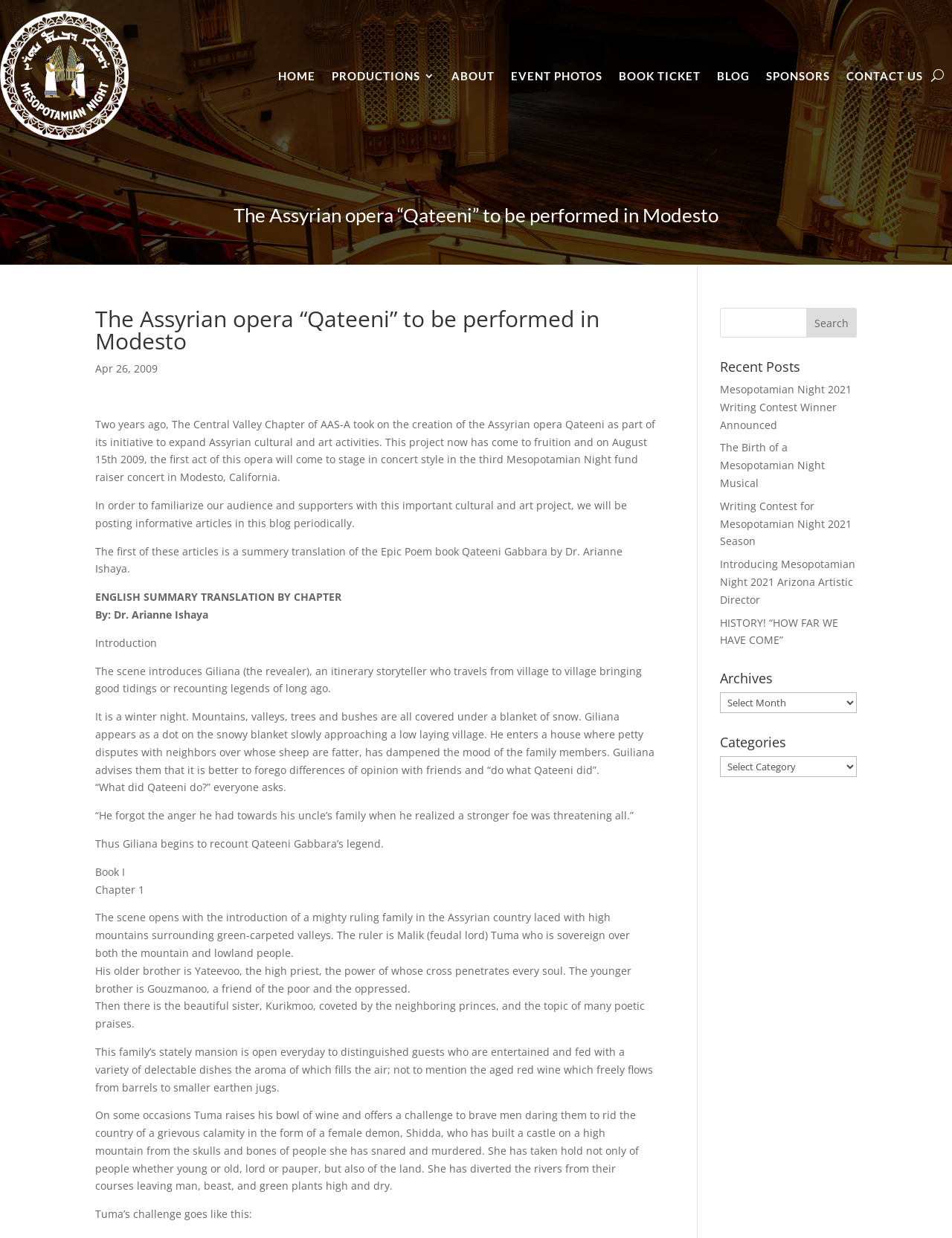What is the title of the opera being performed?
From the image, respond with a single word or phrase.

Qateeni